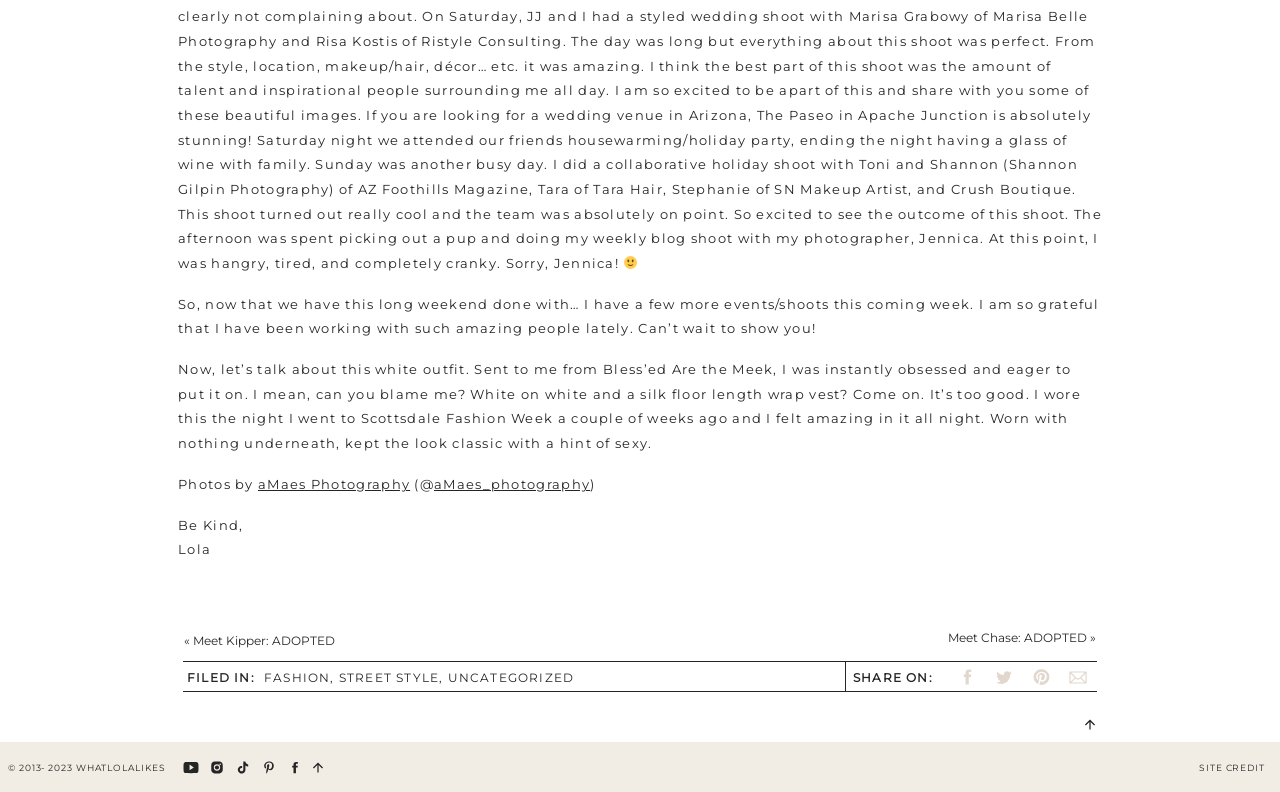Using the webpage screenshot and the element description aMaes_photography, determine the bounding box coordinates. Specify the coordinates in the format (top-left x, top-left y, bottom-right x, bottom-right y) with values ranging from 0 to 1.

[0.339, 0.601, 0.461, 0.621]